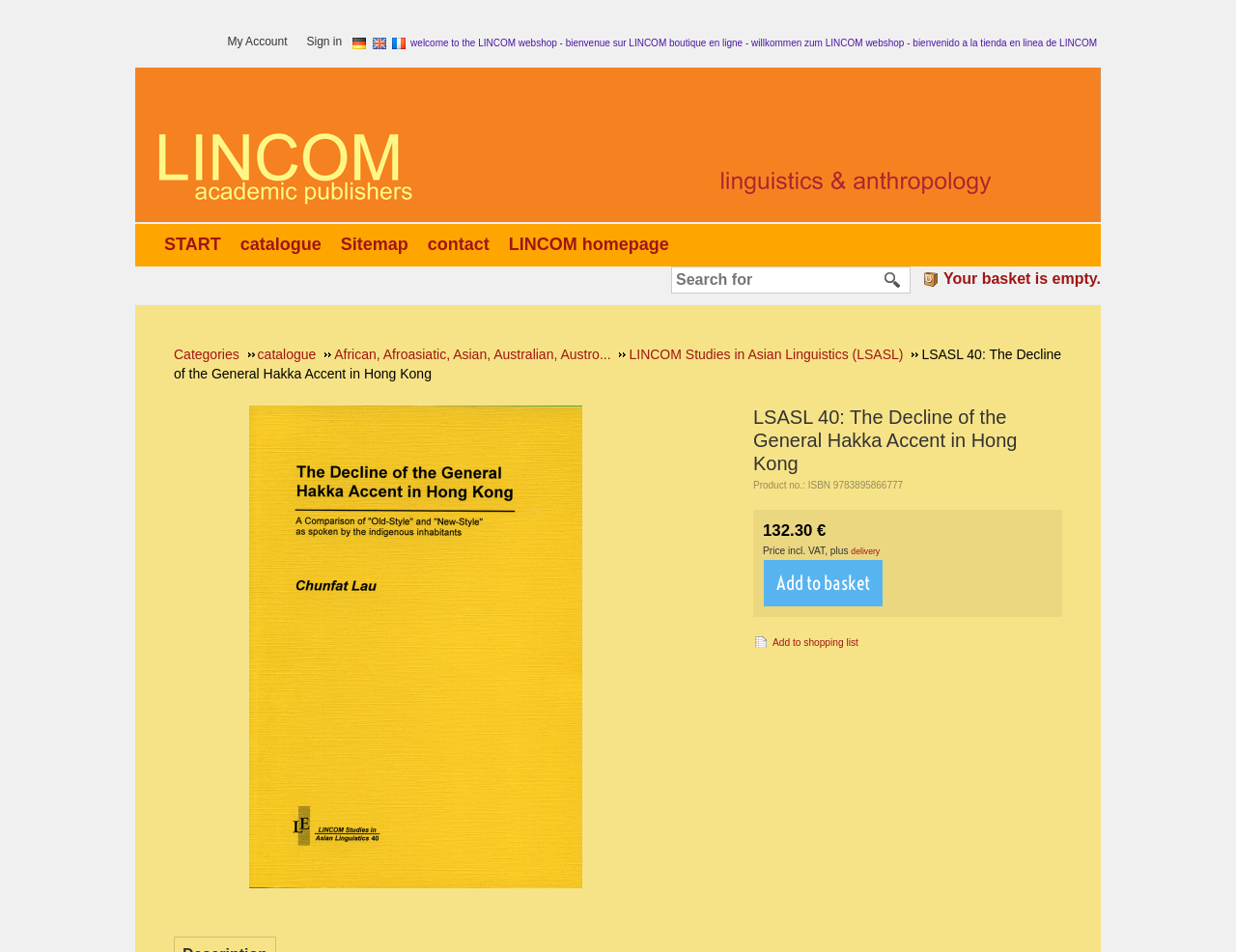Please locate the bounding box coordinates of the element that needs to be clicked to achieve the following instruction: "Add to basket". The coordinates should be four float numbers between 0 and 1, i.e., [left, top, right, bottom].

[0.618, 0.588, 0.714, 0.636]